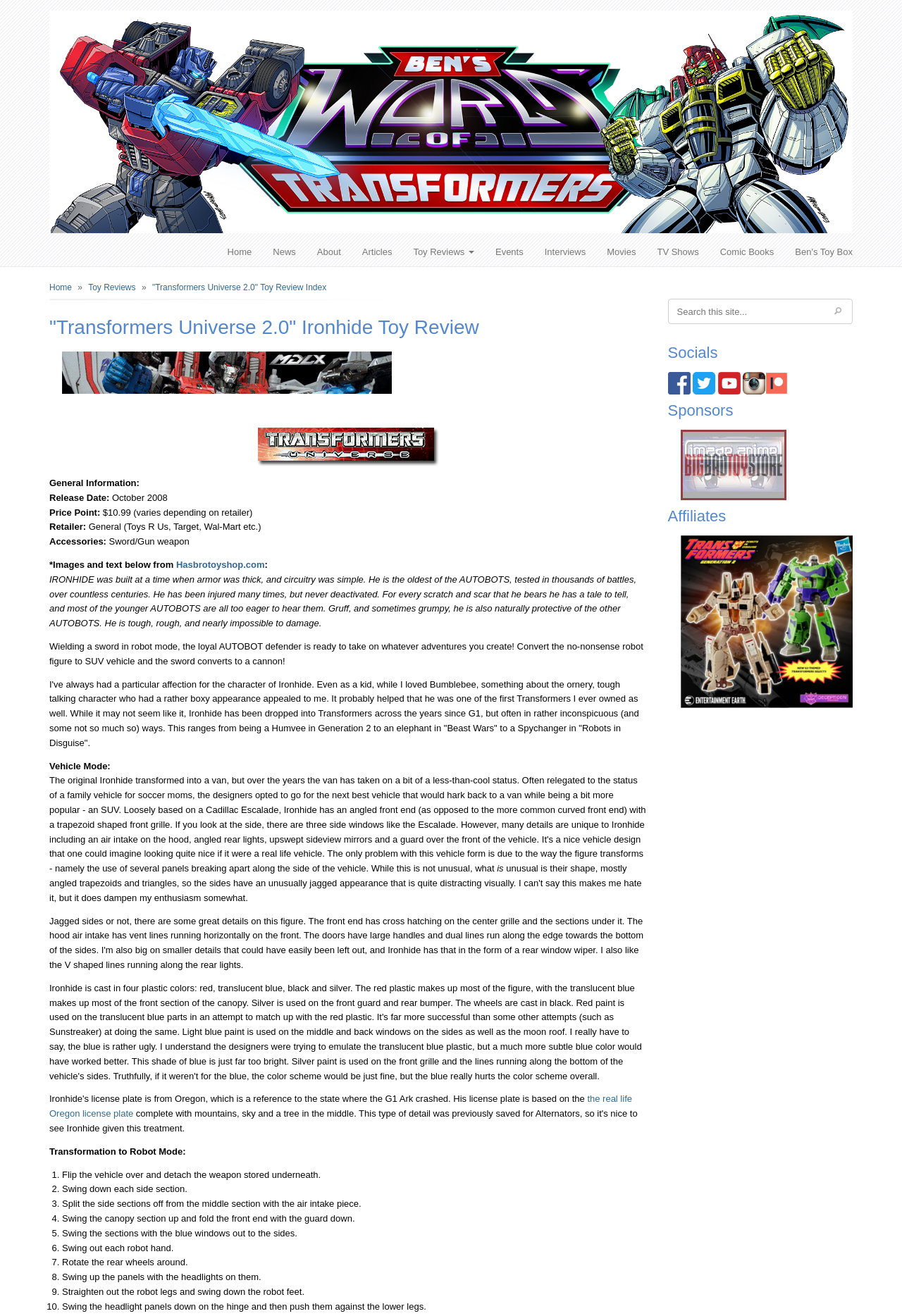Using the description "Toy Reviews", locate and provide the bounding box of the UI element.

[0.098, 0.215, 0.15, 0.222]